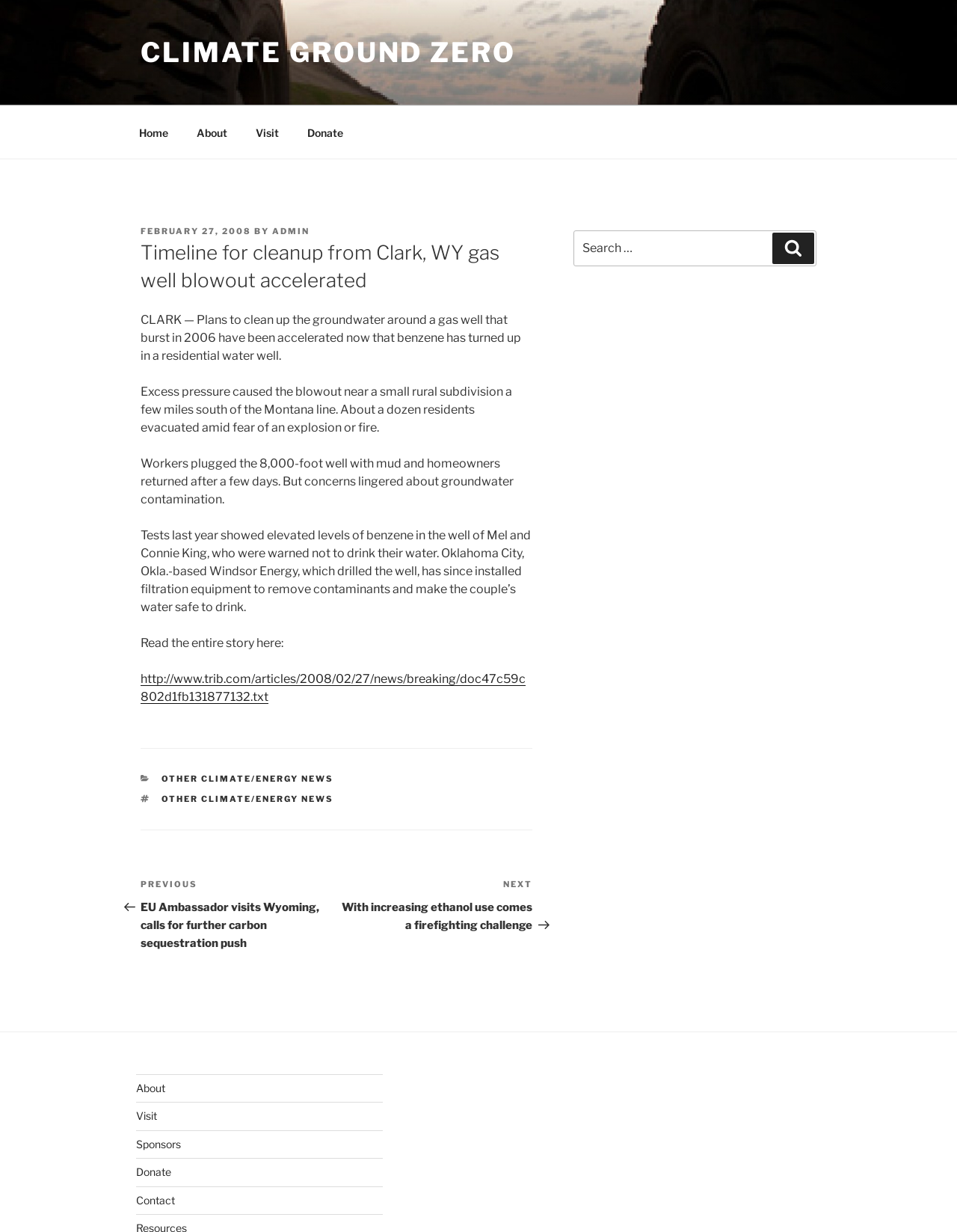Identify the bounding box for the UI element described as: "Climate Ground Zero". The coordinates should be four float numbers between 0 and 1, i.e., [left, top, right, bottom].

[0.147, 0.029, 0.539, 0.056]